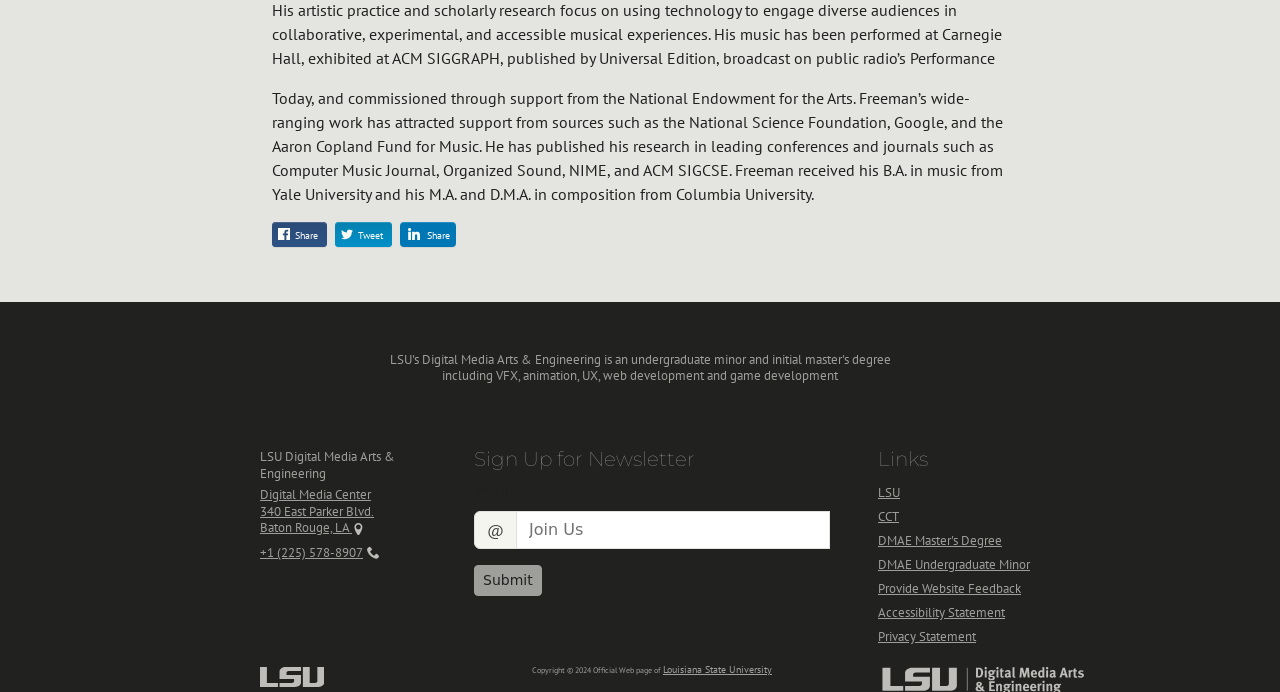Given the webpage screenshot and the description, determine the bounding box coordinates (top-left x, top-left y, bottom-right x, bottom-right y) that define the location of the UI element matching this description: Share

[0.317, 0.326, 0.352, 0.35]